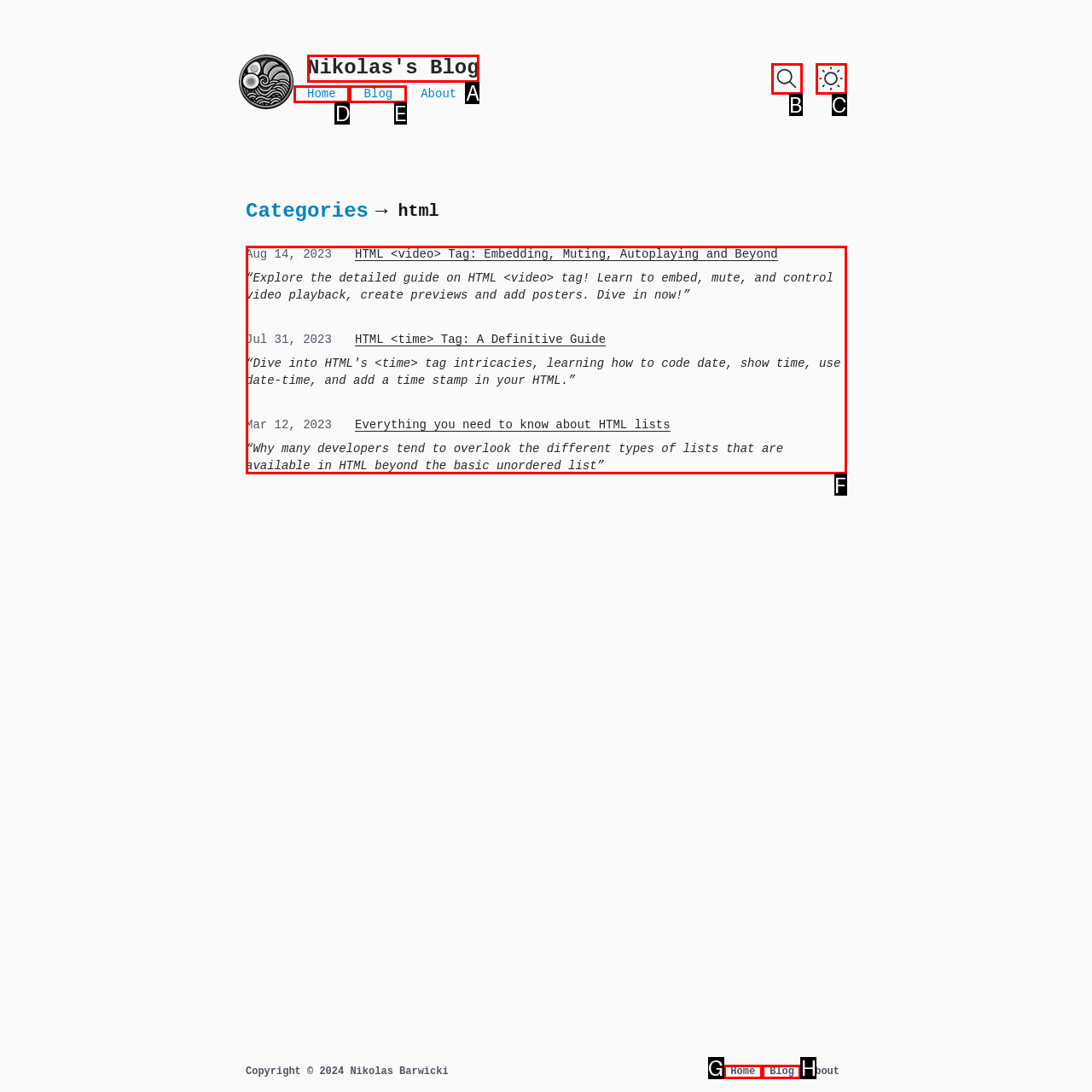Please indicate which HTML element should be clicked to fulfill the following task: view blog posts. Provide the letter of the selected option.

F